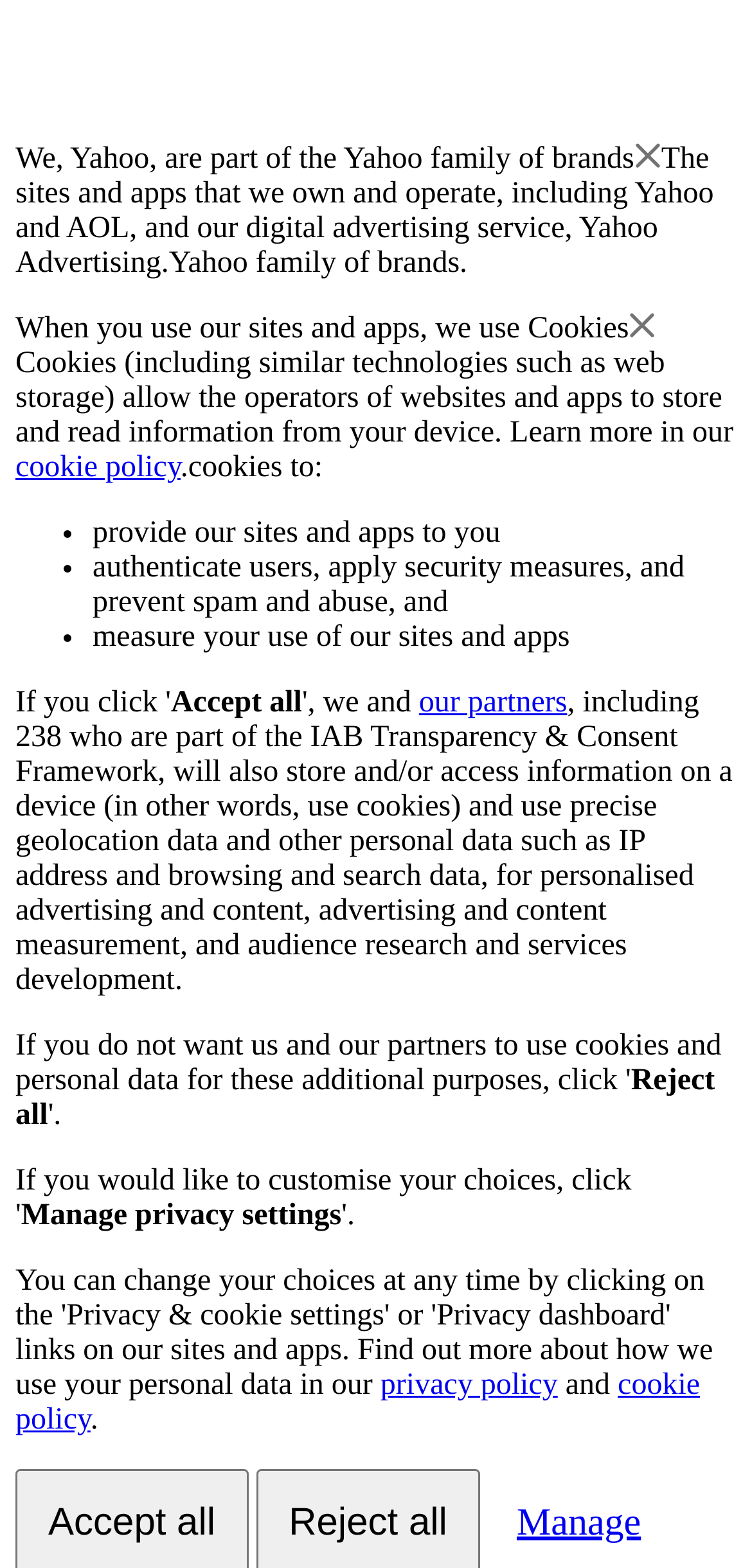Offer an extensive depiction of the webpage and its key elements.

This webpage appears to be a privacy policy or consent page for Yahoo. At the top, there is a brief introduction stating that Yahoo is part of the Yahoo family of brands. Below this, there is a paragraph explaining that Yahoo owns and operates various sites and apps, including Yahoo and AOL, and provides digital advertising services.

The page then delves into the use of cookies, with a brief explanation of what cookies are and how they are used. This section includes a link to the cookie policy for more information. 

Following this, there is a list of bullet points explaining how cookies are used, including providing sites and apps, authenticating users, applying security measures, and measuring site usage.

Below the list, there are three buttons or links: "Accept all", "Reject all", and "Manage privacy settings". The "Accept all" button is positioned near the center of the page, while the "Reject all" button is located towards the bottom. The "Manage privacy settings" link is situated near the bottom of the page as well.

Additionally, there is a paragraph explaining how Yahoo's partners, including those part of the IAB Transparency & Consent Framework, use cookies and other personal data for personalized advertising, content measurement, and audience research.

Finally, there are links to the privacy policy and cookie policy at the bottom of the page, along with a period marking the end of the text.